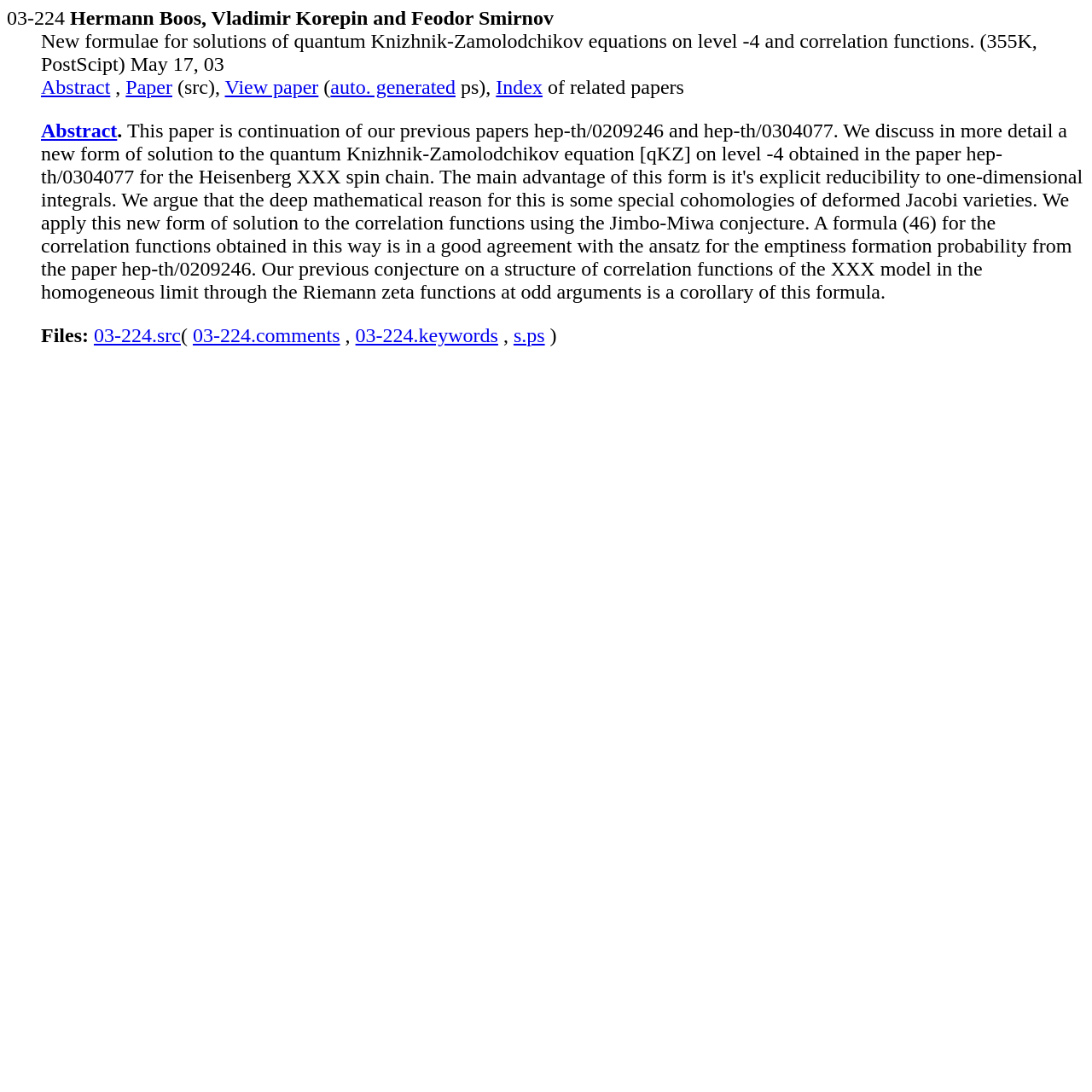Reply to the question with a single word or phrase:
Who are the authors of this paper?

Hermann Boos, Vladimir Korepin and Feodor Smirnov